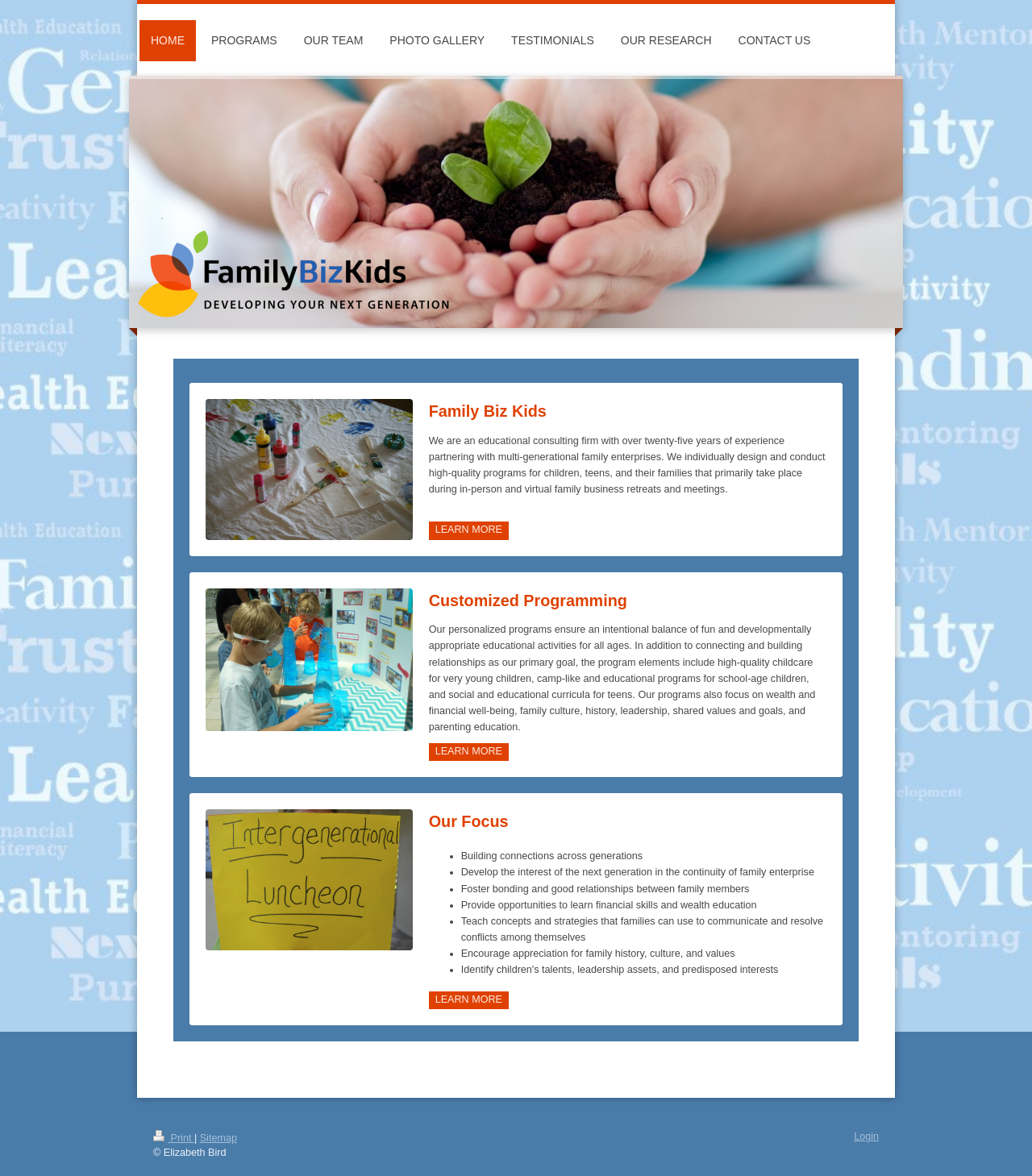Provide a short answer to the following question with just one word or phrase: What is the primary goal of the programs?

Building relationships